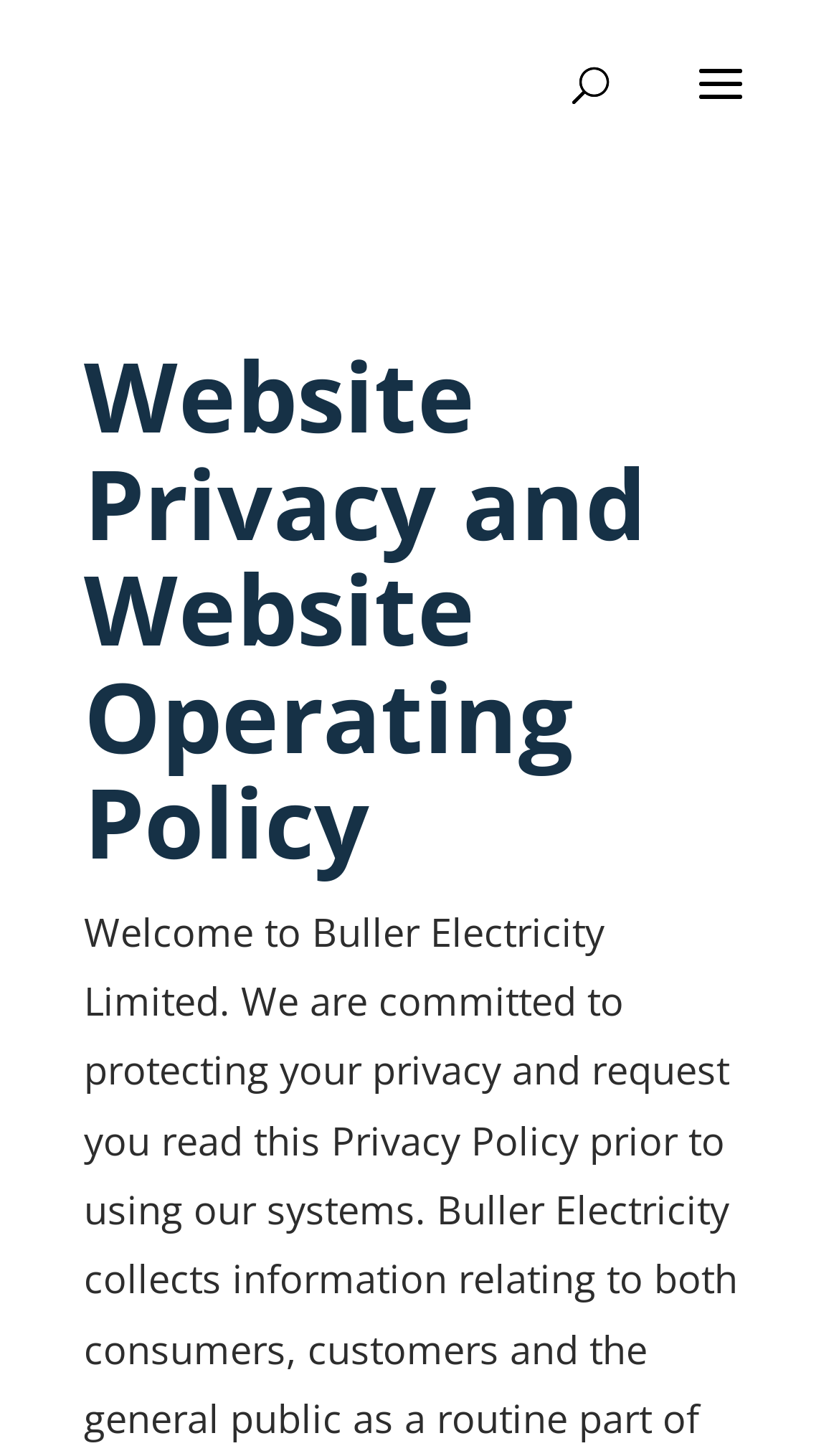Identify the primary heading of the webpage and provide its text.

Website Privacy and Website Operating Policy